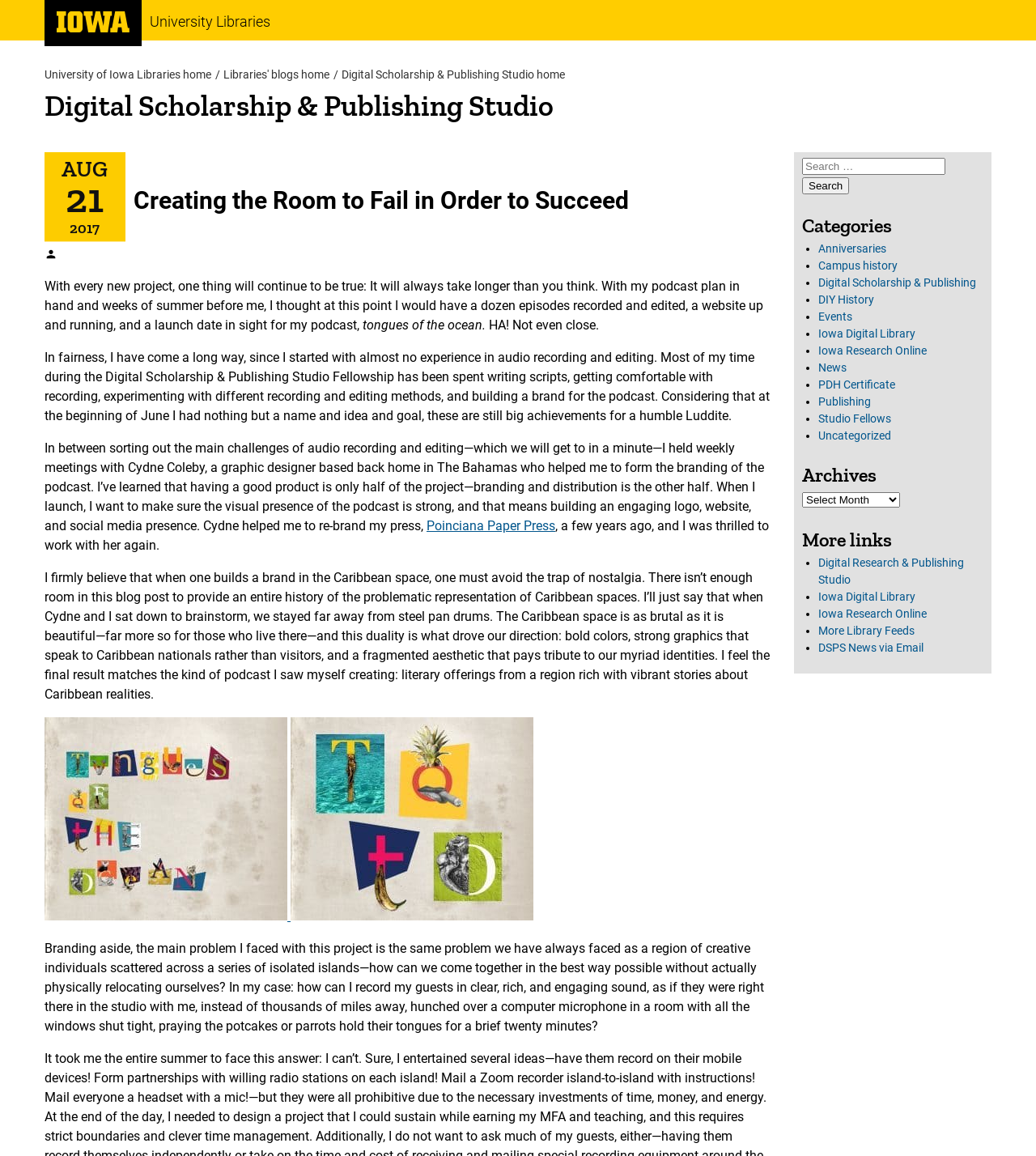Locate the bounding box coordinates of the area to click to fulfill this instruction: "Search for something". The bounding box should be presented as four float numbers between 0 and 1, in the order [left, top, right, bottom].

[0.774, 0.137, 0.912, 0.151]